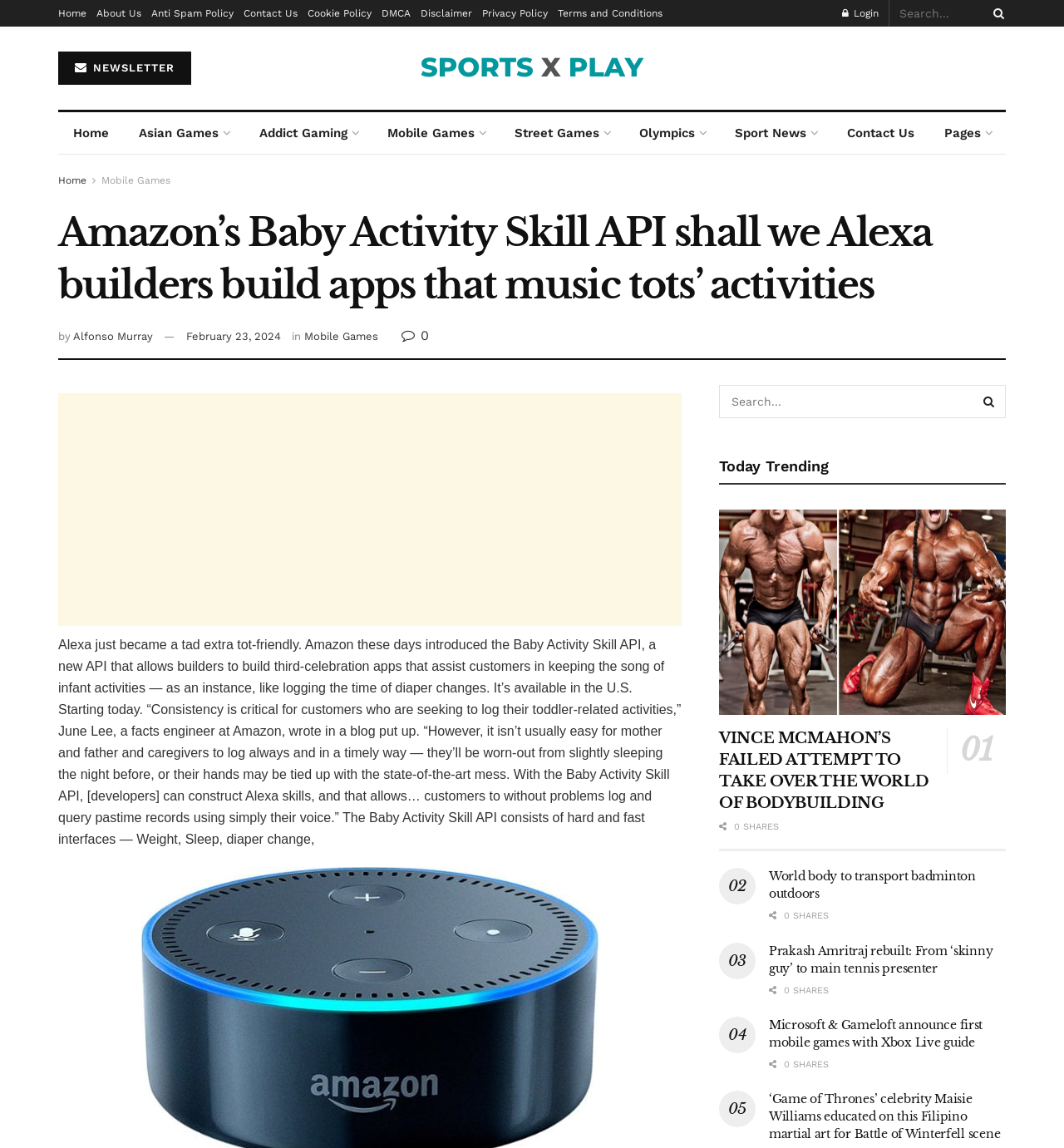Offer a meticulous description of the webpage's structure and content.

This webpage is about Sports X Play, with a focus on news and articles related to sports and gaming. At the top of the page, there is a navigation menu with links to various sections, including Home, About Us, Anti Spam Policy, and more. Below the navigation menu, there is a search bar and a login button.

The main content of the page is divided into two sections. On the left side, there is a list of links to different sports categories, such as Asian Games, Addict Gaming, Mobile Games, and Olympics. Each link has an icon next to it.

On the right side, there is a large heading that reads "Amazon’s Baby Activity Skill API shall we Alexa builders build apps that music tots’ activities". Below the heading, there is a paragraph of text that describes the Baby Activity Skill API, a new API that allows developers to build third-party apps that help customers track infant activities.

Below the paragraph, there is an advertisement iframe. Further down, there are several news article headings, each with a link to the full article. The articles are about various sports and gaming topics, such as Vince McMahon's failed attempt to take over the world of bodybuilding, the World body transporting badminton outdoors, and Microsoft and Gameloft announcing the first mobile games with Xbox Live guide. Each article heading has a share and tweet button next to it.

At the bottom of the page, there is a section with a heading "Today Trending", which lists the most popular articles on the site.